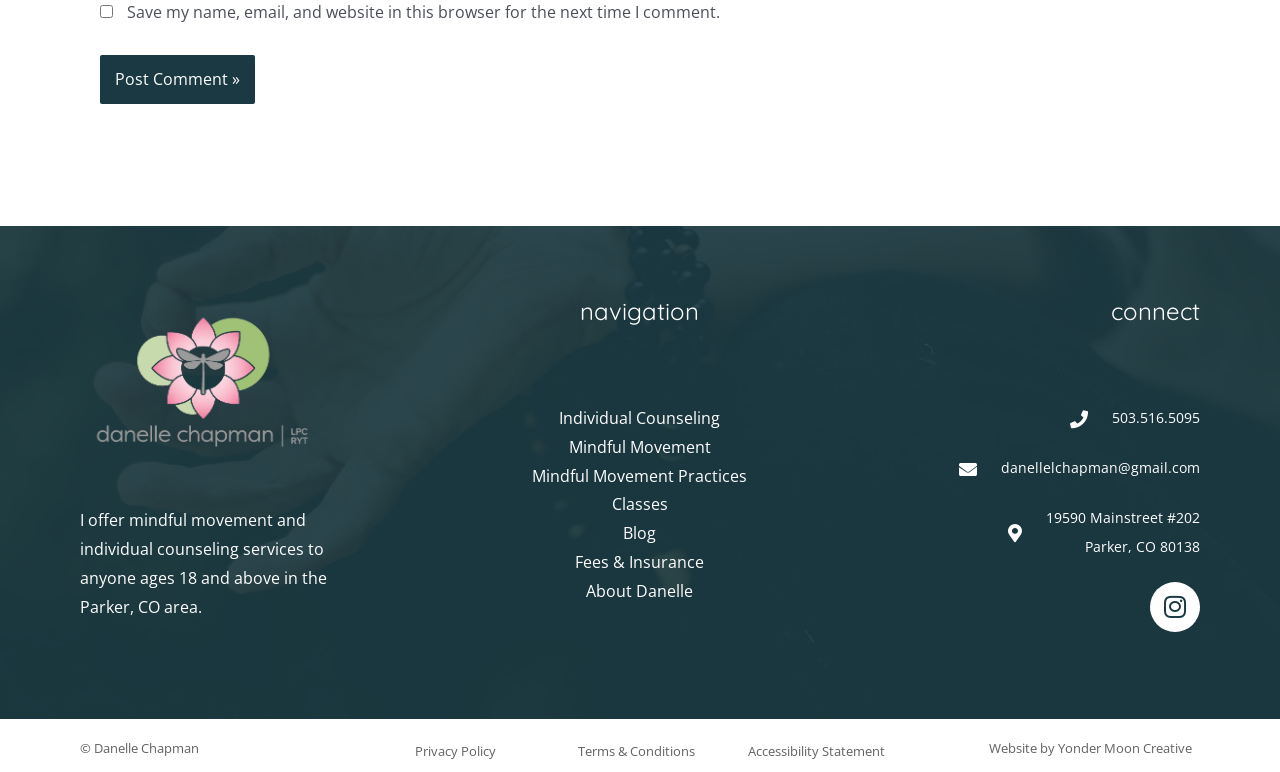With reference to the screenshot, provide a detailed response to the question below:
How many navigation links are there?

I counted the number of link elements under the 'navigation' heading element, and there are 7 links: 'Individual Counseling', 'Mindful Movement', 'Mindful Movement Practices', 'Classes', 'Blog', 'Fees & Insurance', and 'About Danelle'.